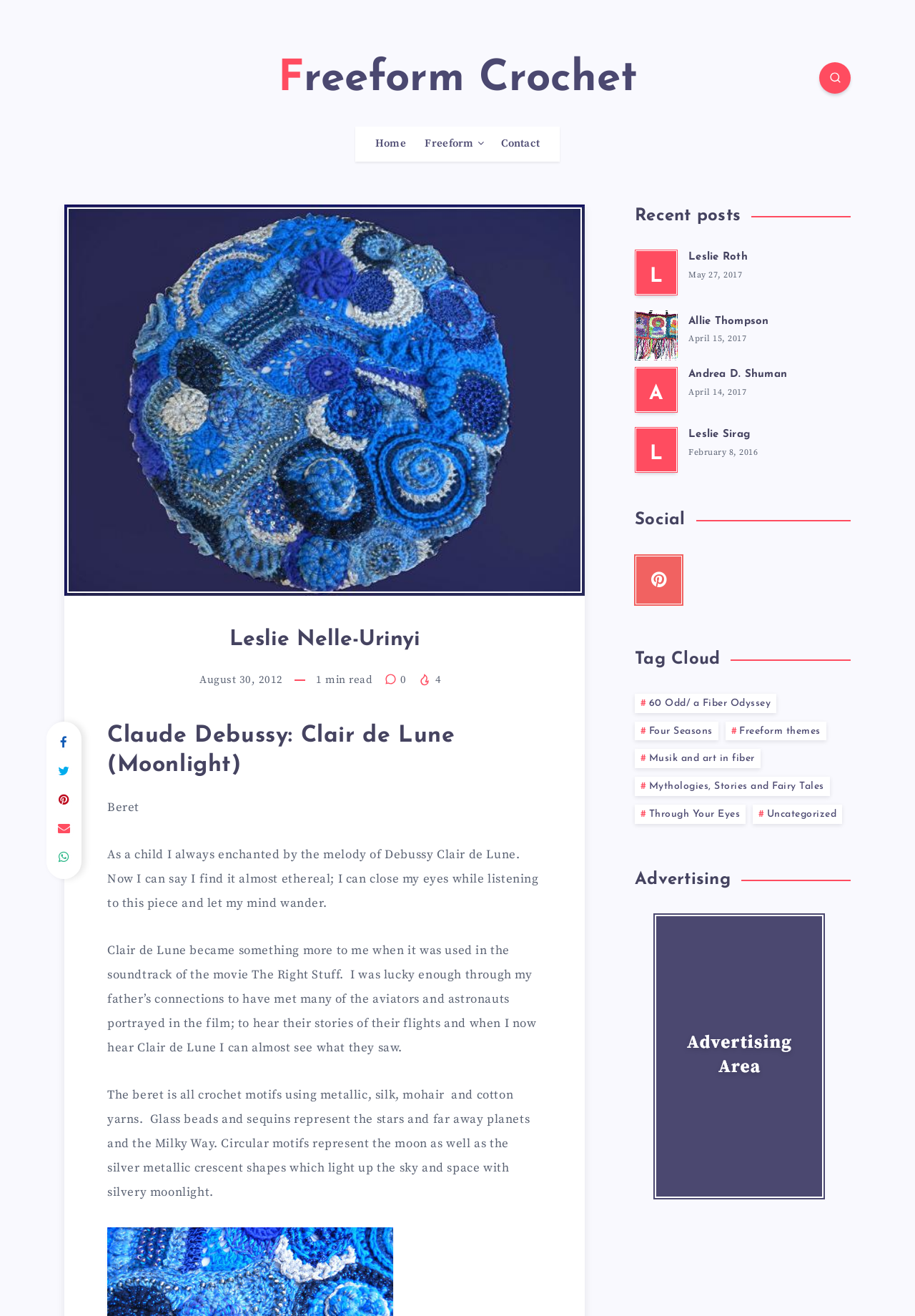Can you specify the bounding box coordinates for the region that should be clicked to fulfill this instruction: "go to home page".

None